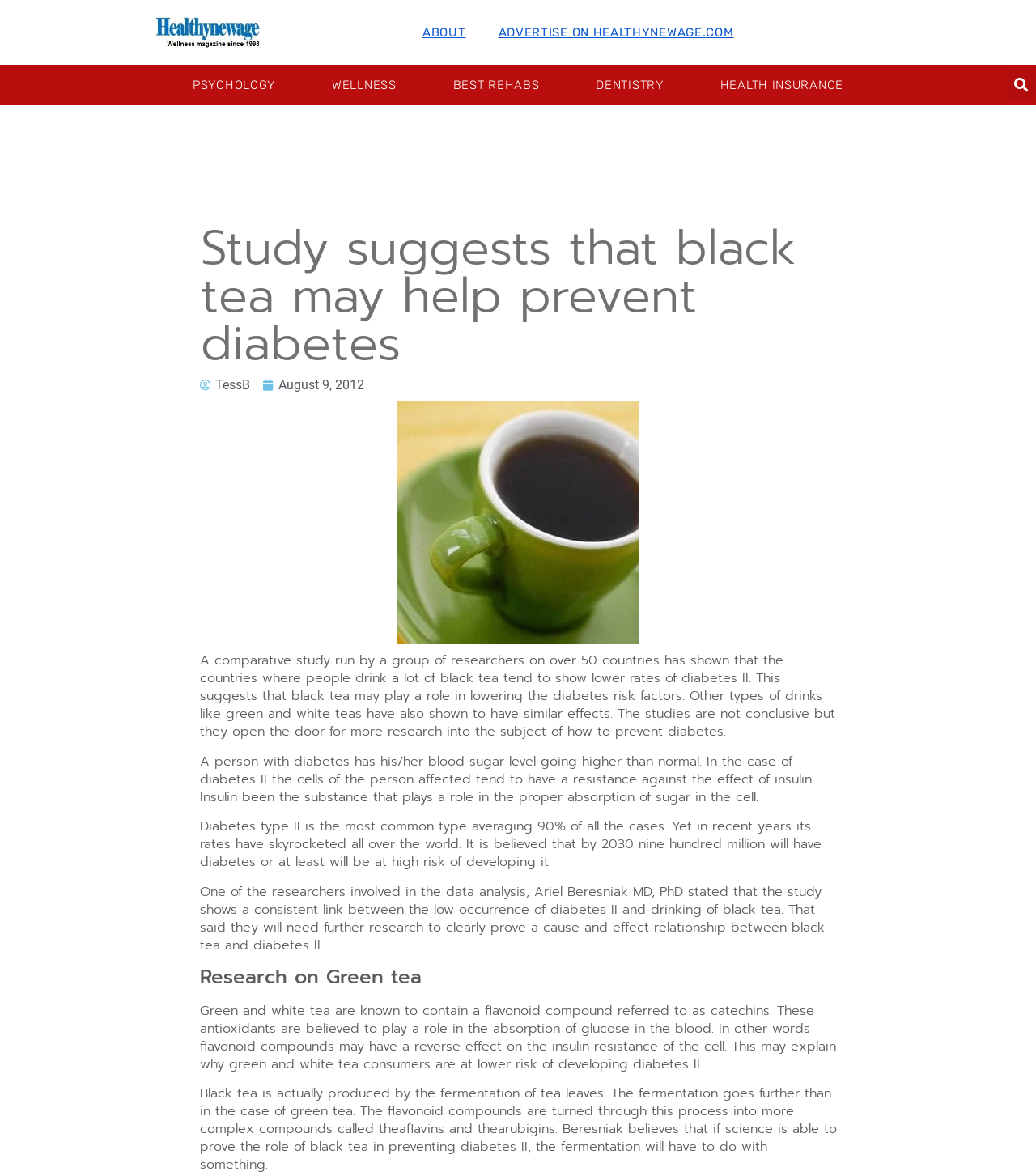Determine the bounding box coordinates for the element that should be clicked to follow this instruction: "Go back to all articles". The coordinates should be given as four float numbers between 0 and 1, in the format [left, top, right, bottom].

[0.193, 0.138, 0.262, 0.147]